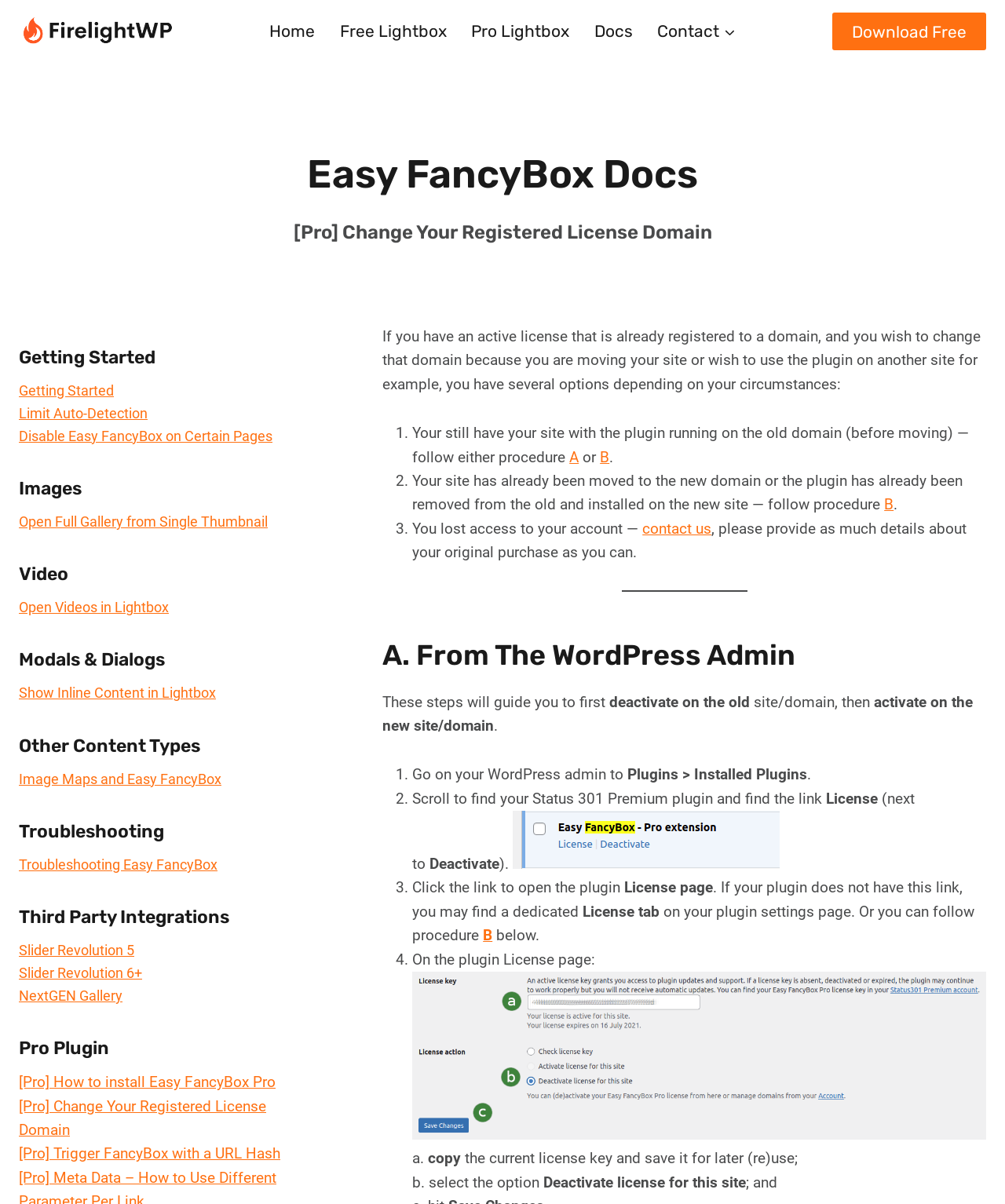What should you do with the current license key on the plugin License page?
From the screenshot, provide a brief answer in one word or phrase.

Copy and save it